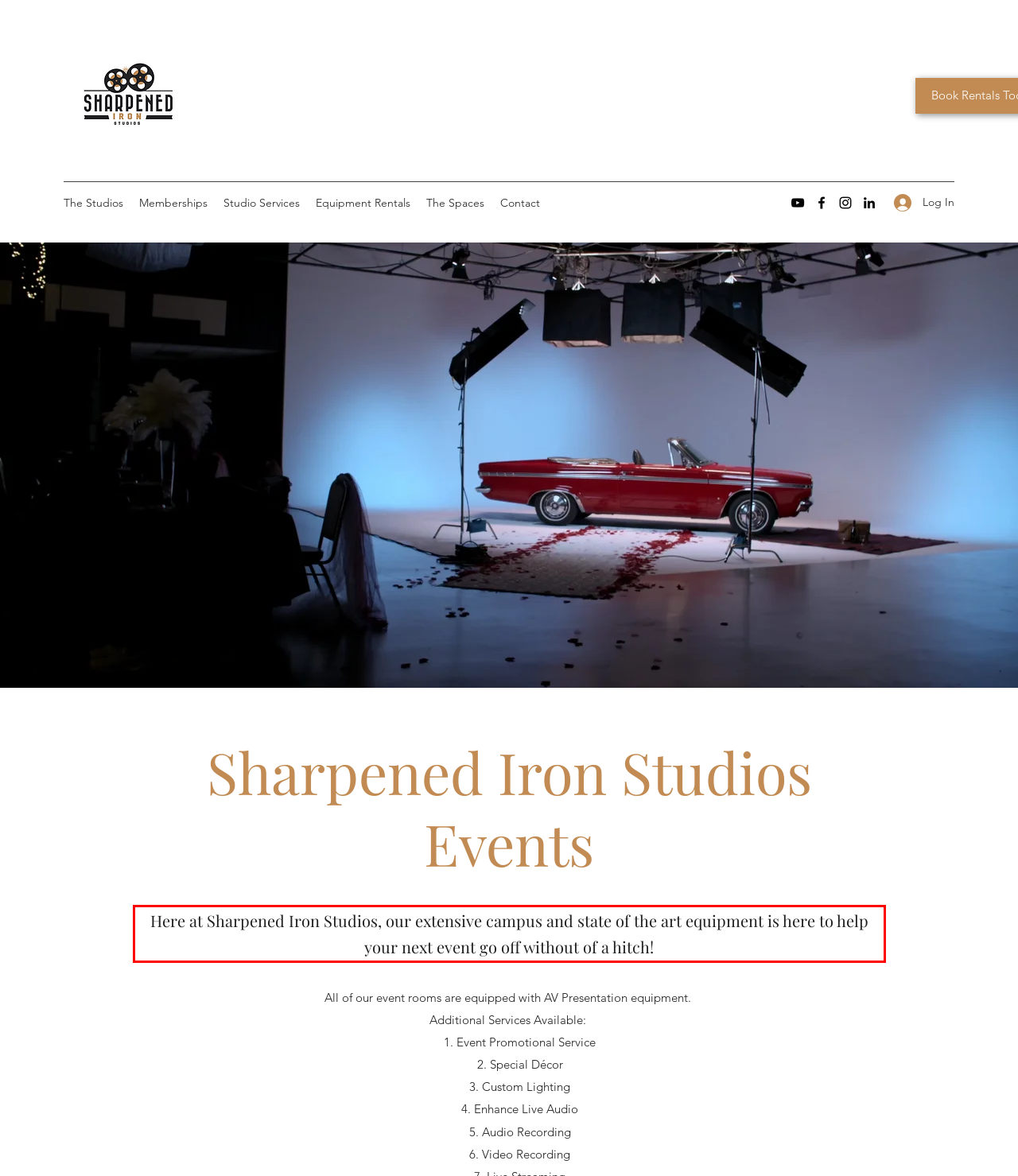You are presented with a webpage screenshot featuring a red bounding box. Perform OCR on the text inside the red bounding box and extract the content.

Here at Sharpened Iron Studios, our extensive campus and state of the art equipment is here to help your next event go off without of a hitch!